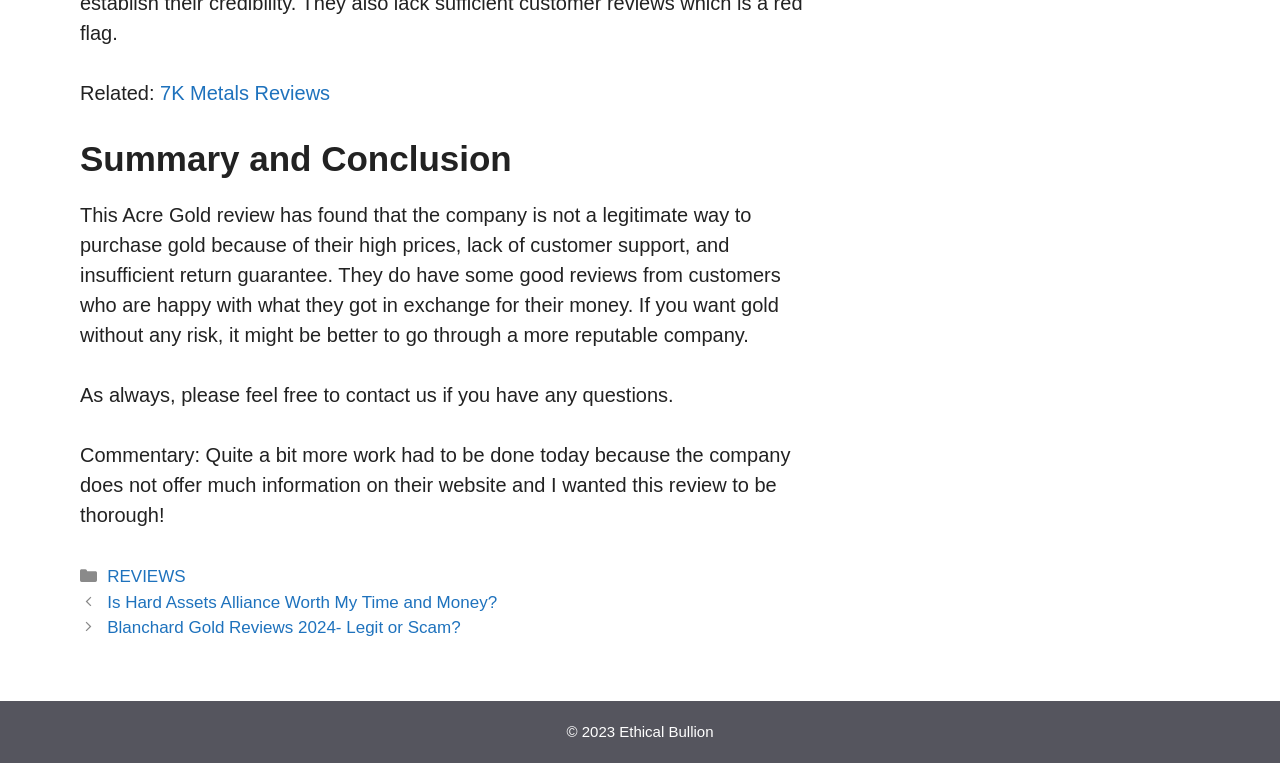How many links are in the 'Posts' section?
Utilize the image to construct a detailed and well-explained answer.

The number of links in the 'Posts' section can be counted by looking at the navigation element 'Posts' which contains two links: 'Is Hard Assets Alliance Worth My Time and Money?' and 'Blanchard Gold Reviews 2024- Legit or Scam?'.